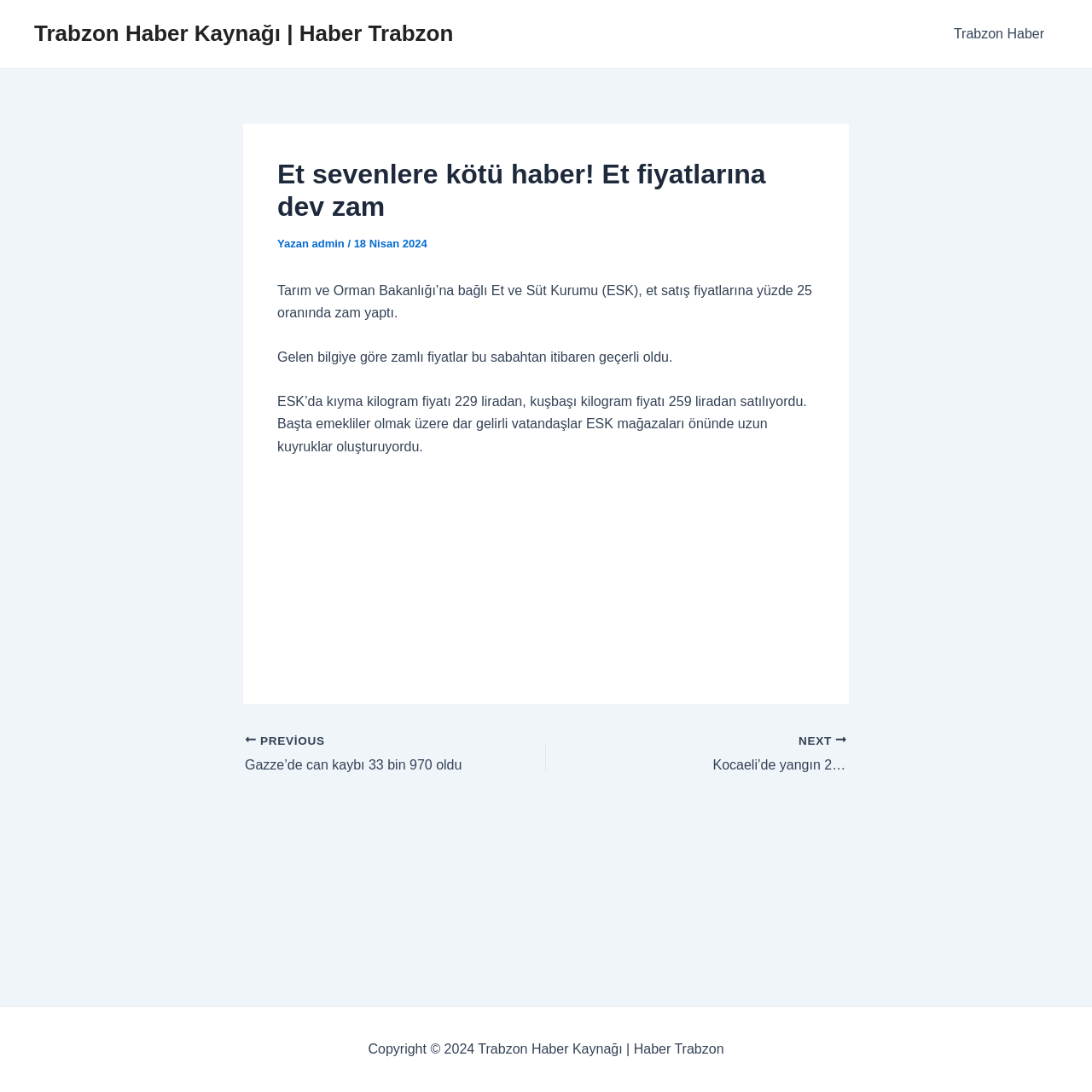Use the information in the screenshot to answer the question comprehensively: What is the current price of kıyma kilogram?

The current price of kıyma kilogram can be found in the article text, which states 'ESK’da kıyma kilogram fiyatı 229 liradan, kuşbaşı kilogram fiyatı 259 liradan satılıyordu.' This suggests that the current price of kıyma kilogram is 229 lira.